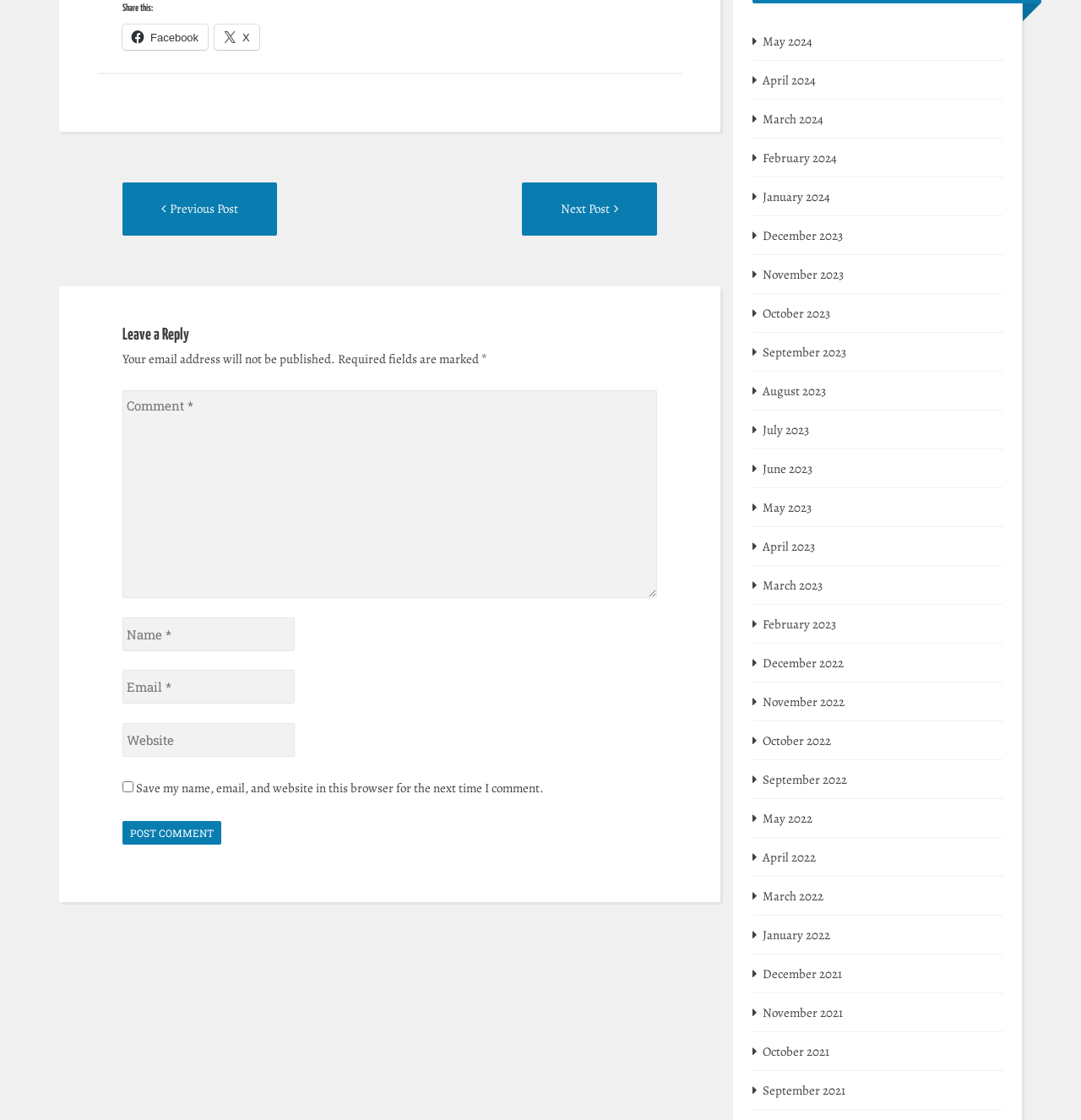Given the description of the UI element: "May 2024", predict the bounding box coordinates in the form of [left, top, right, bottom], with each value being a float between 0 and 1.

[0.705, 0.025, 0.752, 0.048]